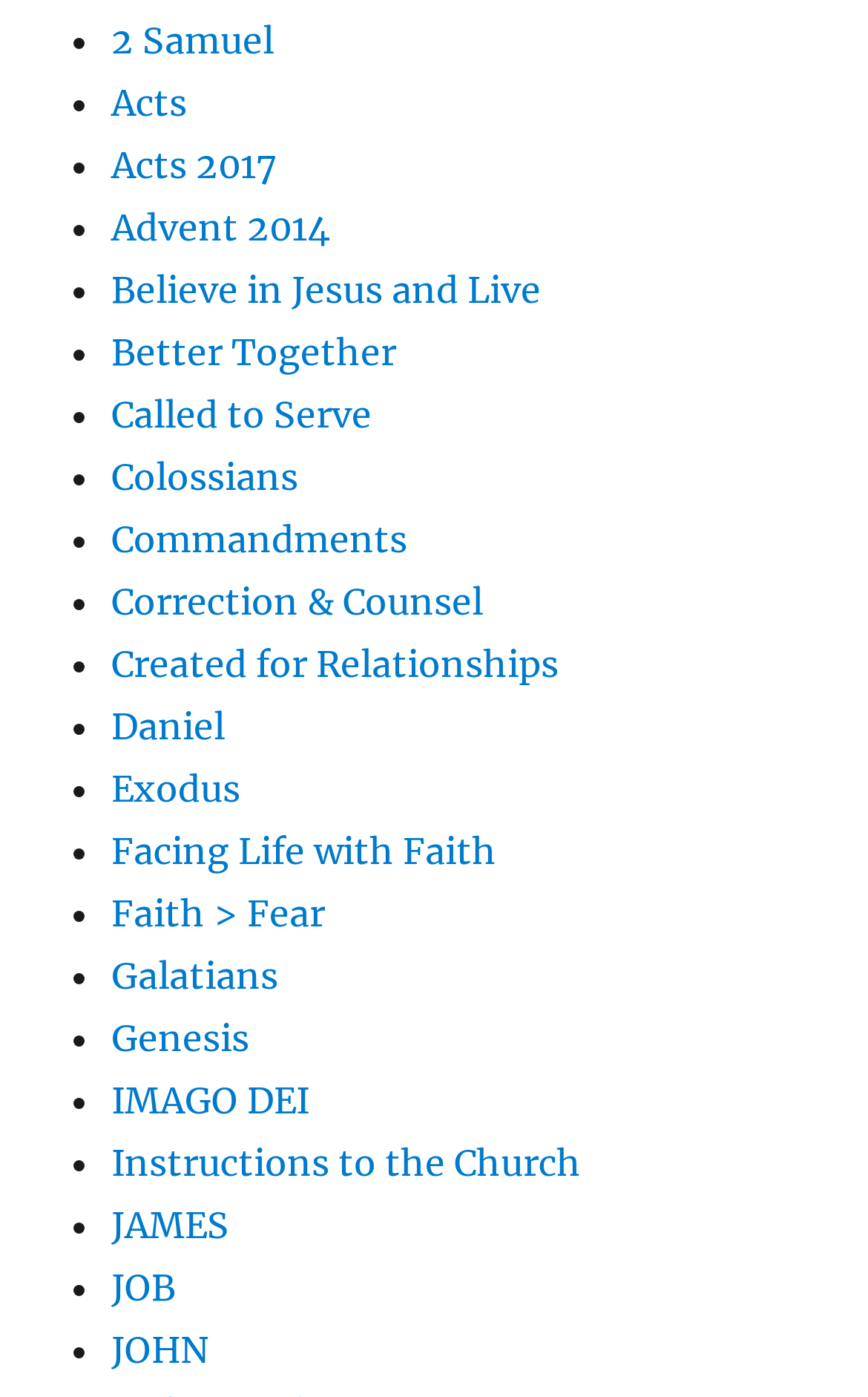Highlight the bounding box of the UI element that corresponds to this description: "Instructions to the Church".

[0.128, 0.817, 0.669, 0.849]